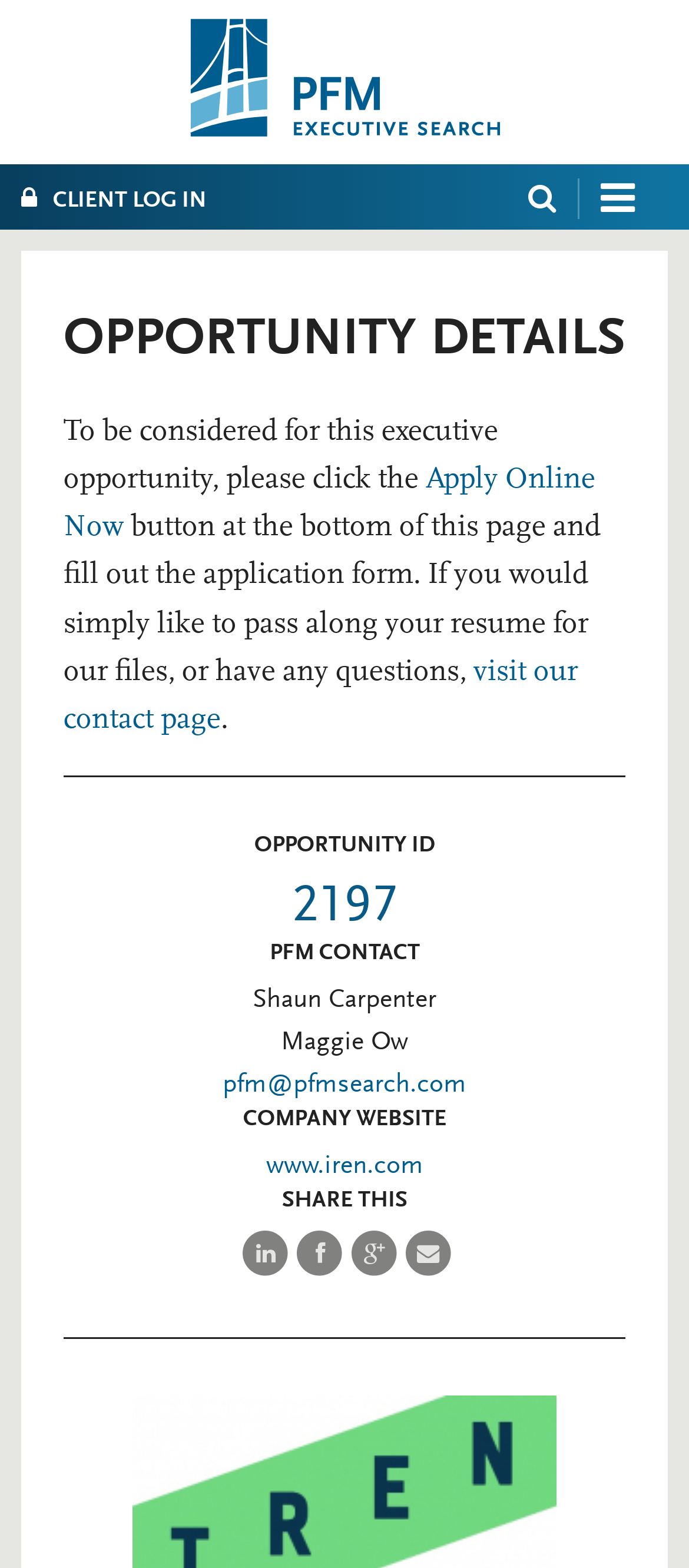What is the opportunity ID?
Please interpret the details in the image and answer the question thoroughly.

I found the opportunity ID by looking at the 'OPPORTUNITY ID' heading and the static text provided below it, which is '2197'.